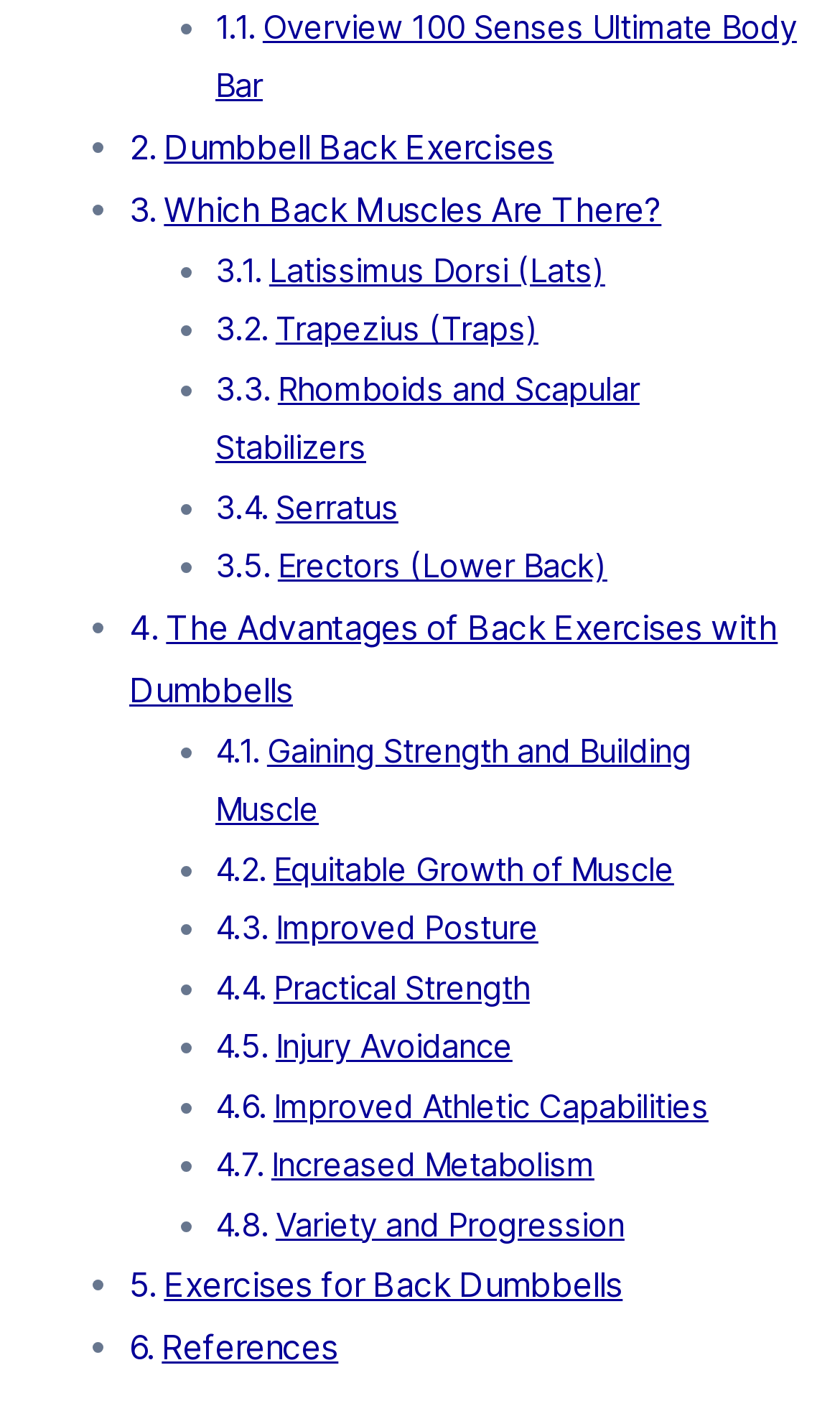Please determine the bounding box coordinates of the section I need to click to accomplish this instruction: "Read about the Advantages of Back Exercises with Dumbbells".

[0.154, 0.43, 0.926, 0.503]